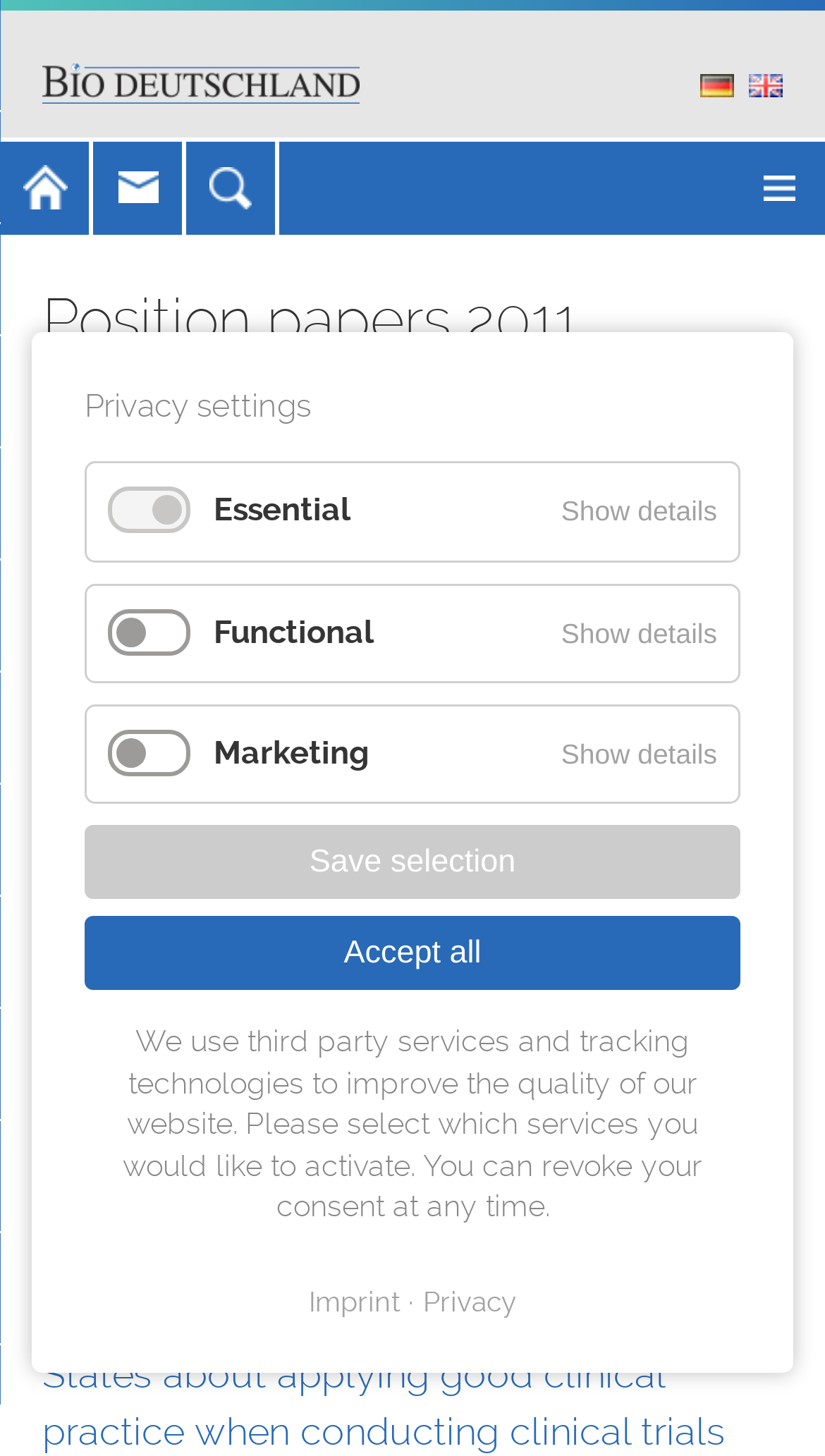What is the language of the webpage?
Please give a detailed answer to the question using the information shown in the image.

The language of the webpage can be found in the top-right corner of the webpage, where it says 'DE' in a link format, indicating that the webpage is in German.